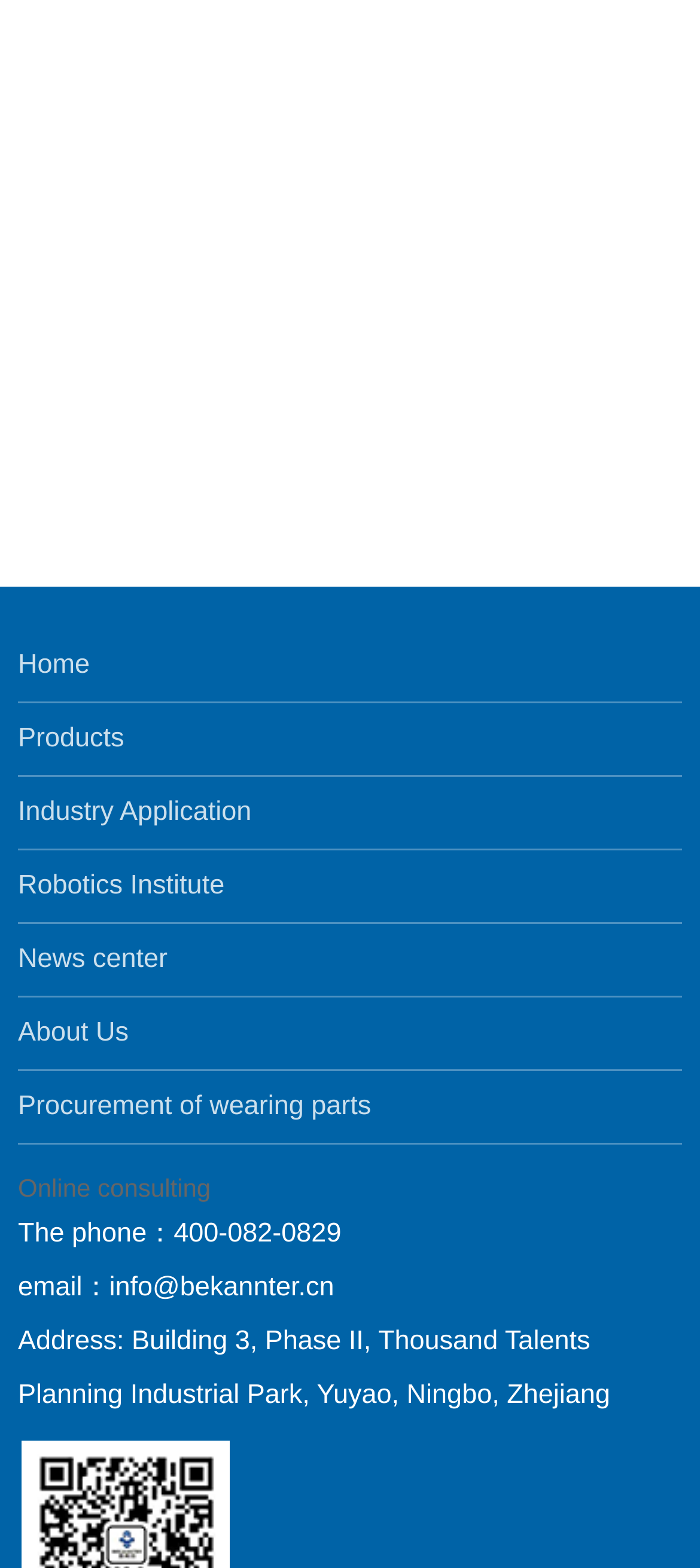Determine the bounding box coordinates for the area that needs to be clicked to fulfill this task: "go to home page". The coordinates must be given as four float numbers between 0 and 1, i.e., [left, top, right, bottom].

[0.026, 0.401, 0.974, 0.447]